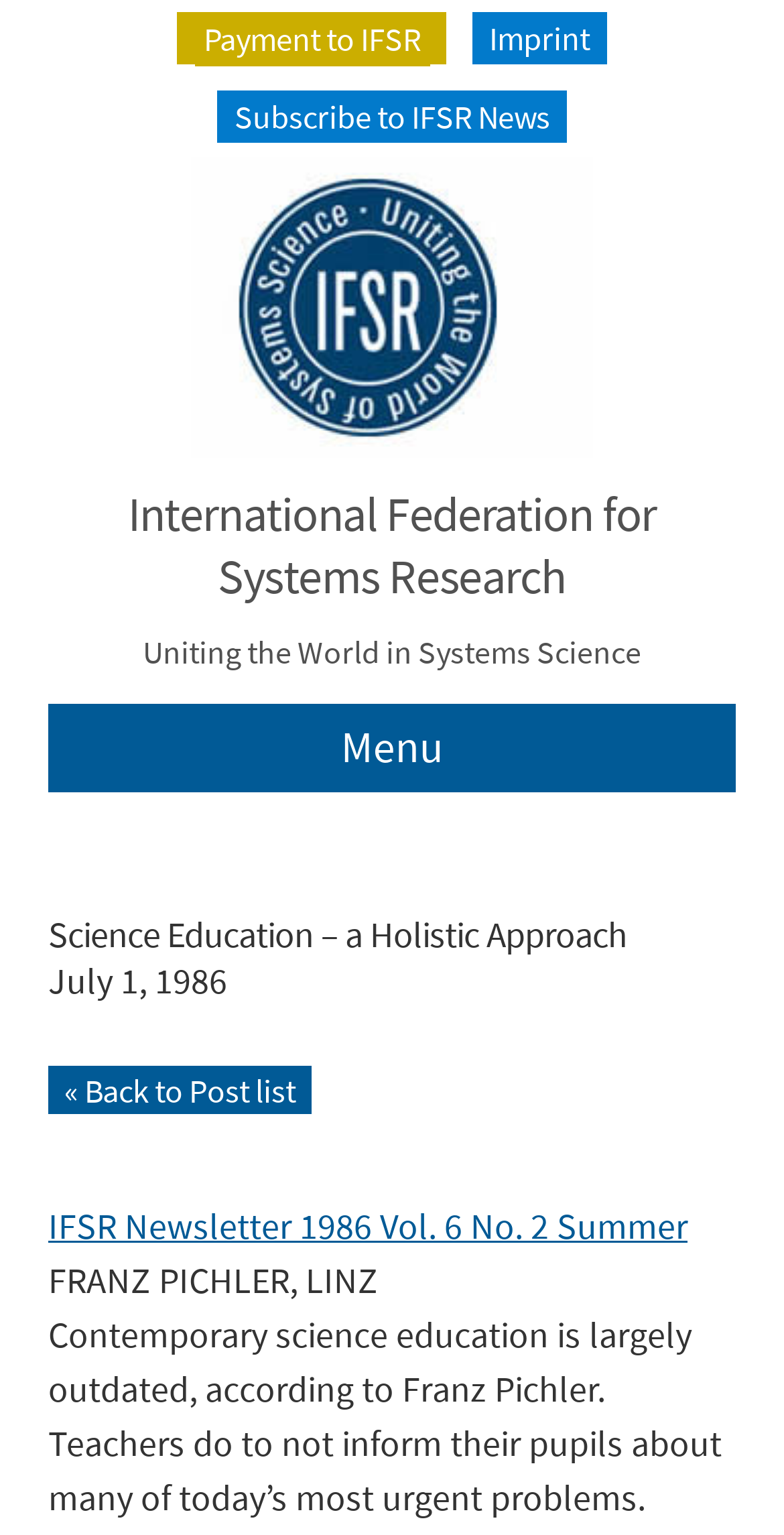Please provide the bounding box coordinates for the element that needs to be clicked to perform the instruction: "Go to Imprint". The coordinates must consist of four float numbers between 0 and 1, formatted as [left, top, right, bottom].

[0.624, 0.012, 0.752, 0.038]